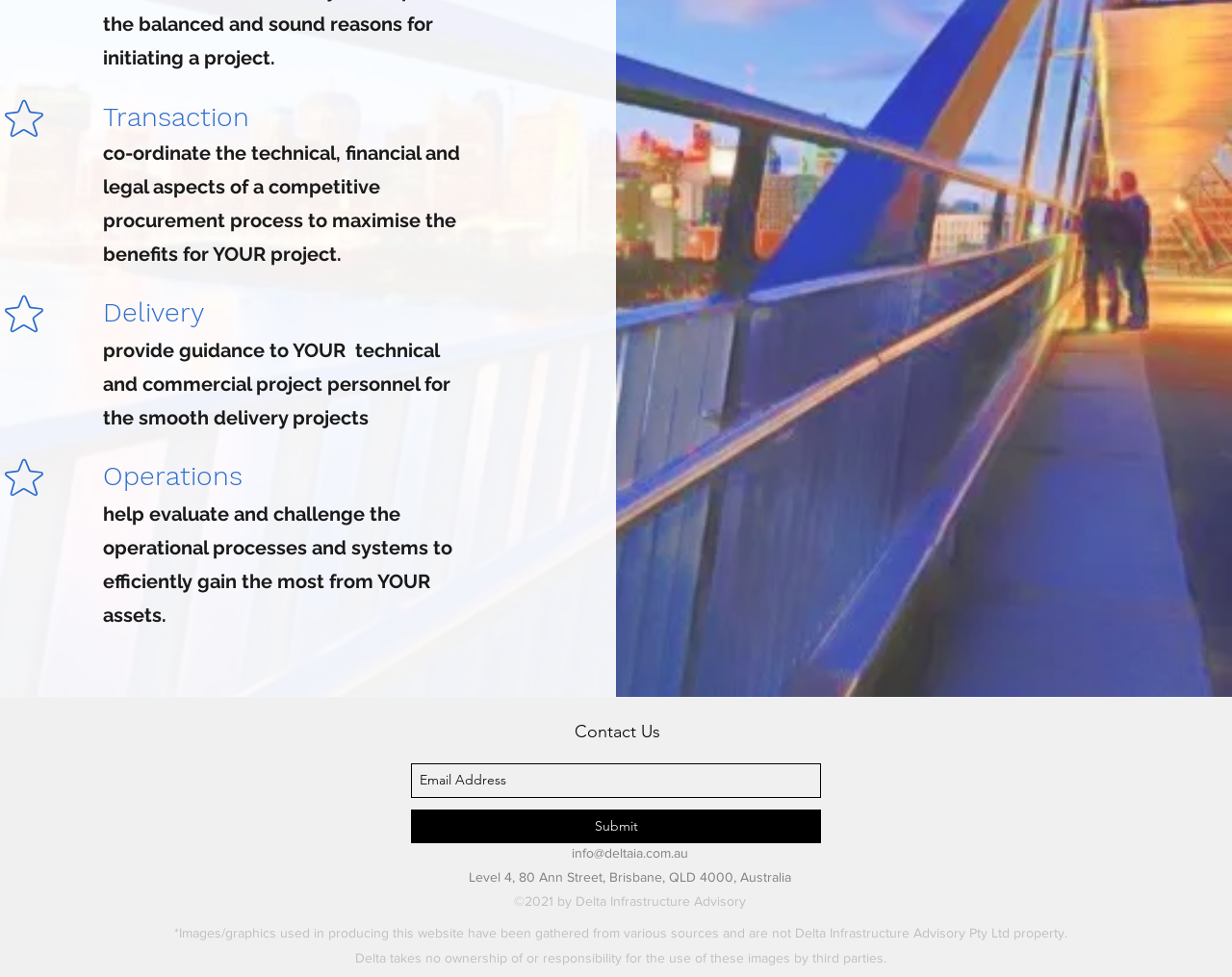What is the company's copyright year?
Answer with a single word or phrase by referring to the visual content.

2021